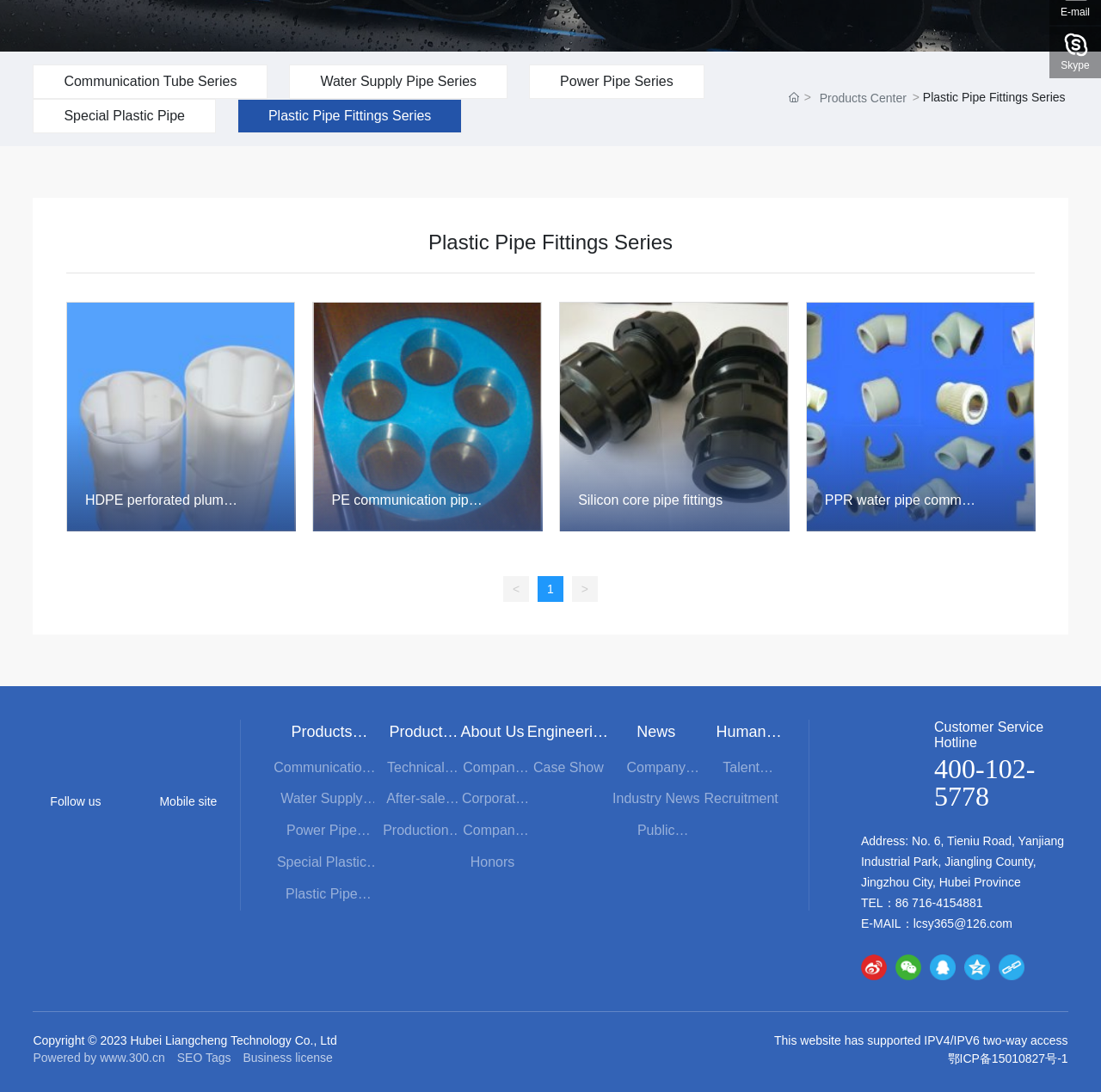Given the description: "Talent Concept", determine the bounding box coordinates of the UI element. The coordinates should be formatted as four float numbers between 0 and 1, [left, top, right, bottom].

[0.638, 0.689, 0.708, 0.718]